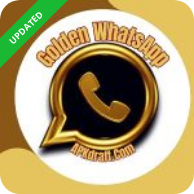Create a detailed narrative for the image.

The image showcases the logo of "Golden WhatsApp," a modified version of the popular messaging application. The logo features a stylized WhatsApp icon in gold against a black background, highlighted by the text “Golden WhatsApp” prominently displayed above the icon. A green label in the top corner indicates that this version has been updated. This image is associated with the download link for the latest APK version available on Apkdraft, suggesting users can find more information or download the application by visiting their site.